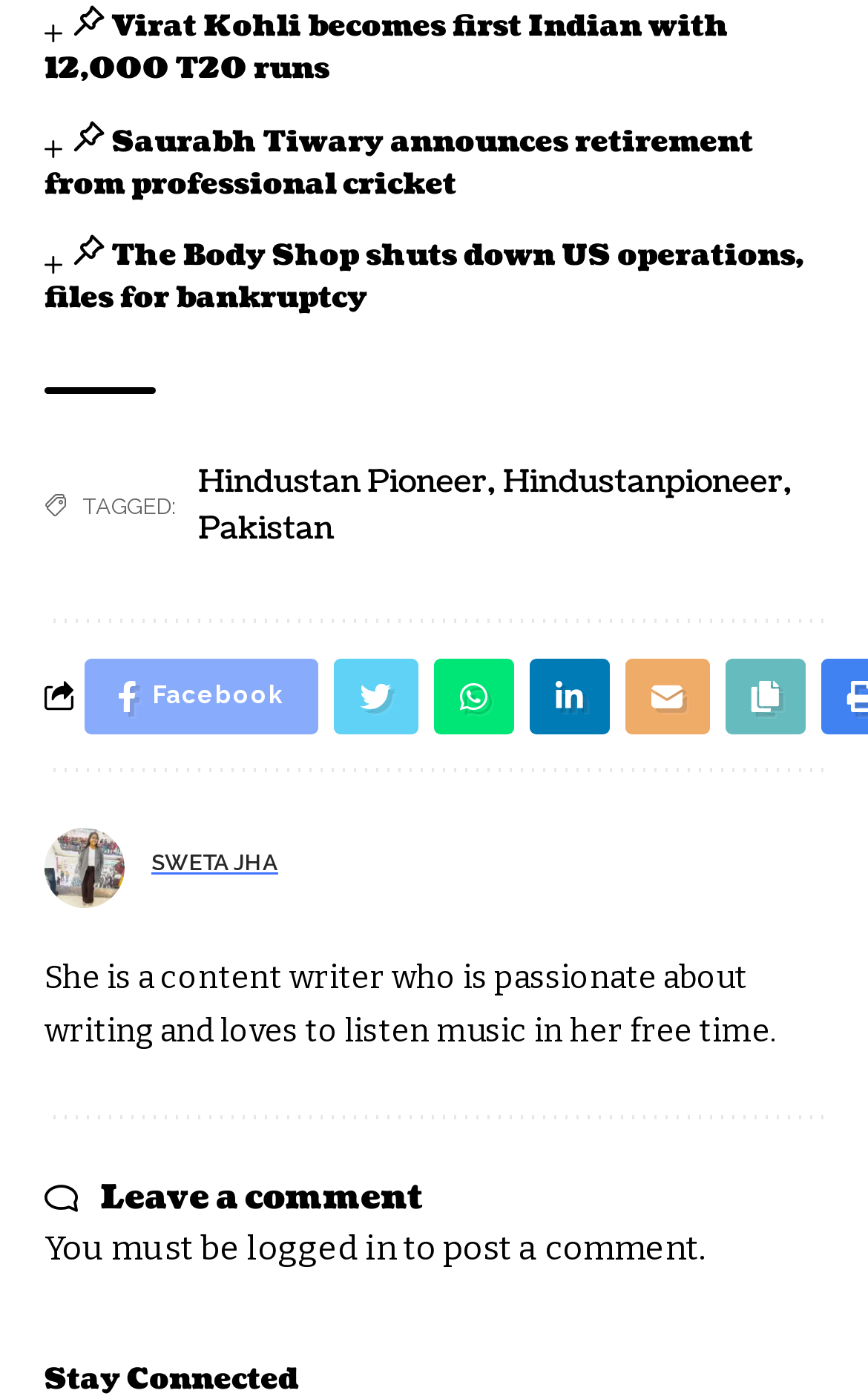Can you pinpoint the bounding box coordinates for the clickable element required for this instruction: "Click on Virat Kohli becomes first Indian with 12,000 T20 runs"? The coordinates should be four float numbers between 0 and 1, i.e., [left, top, right, bottom].

[0.051, 0.005, 0.839, 0.063]